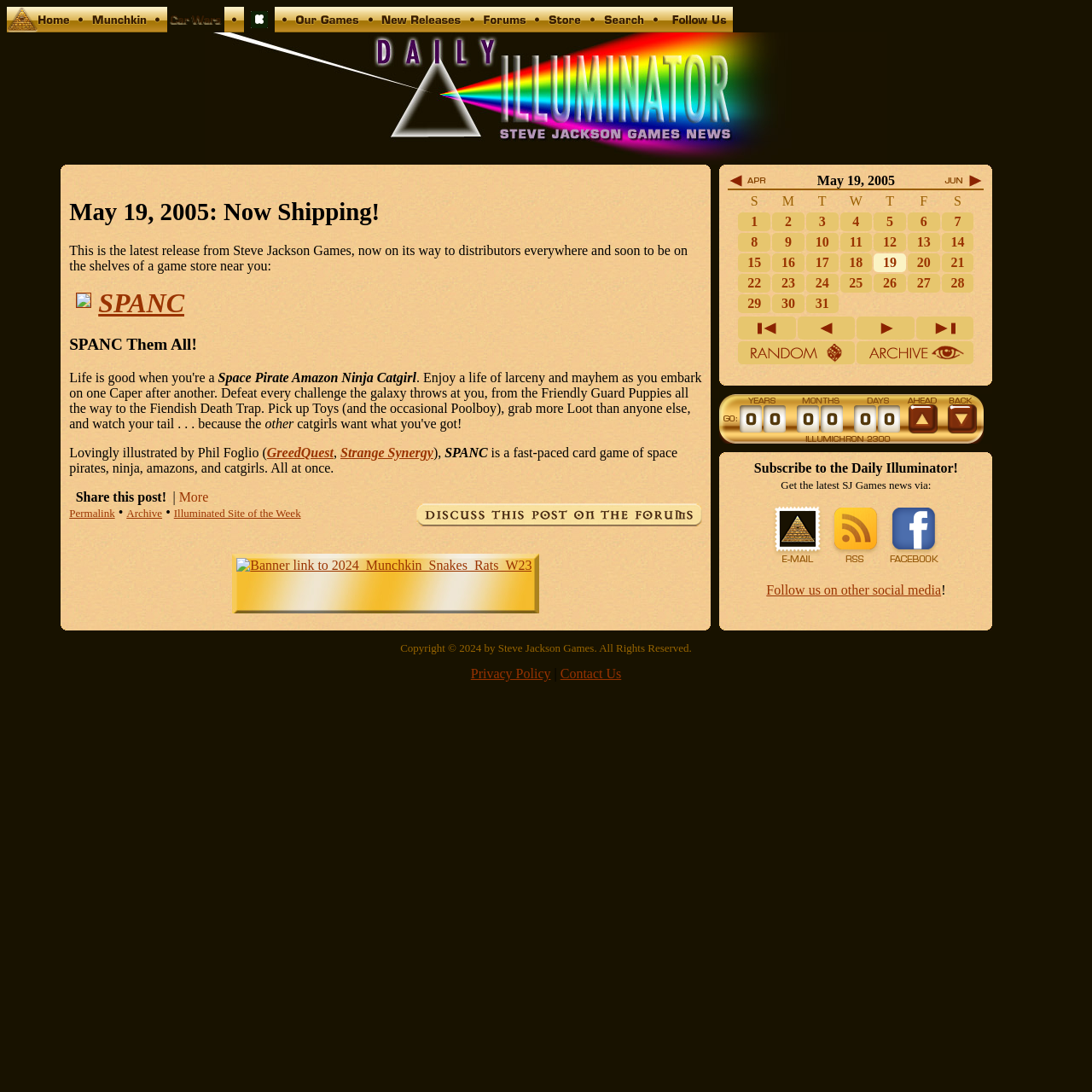Please locate and retrieve the main header text of the webpage.

May 19, 2005: Now Shipping!